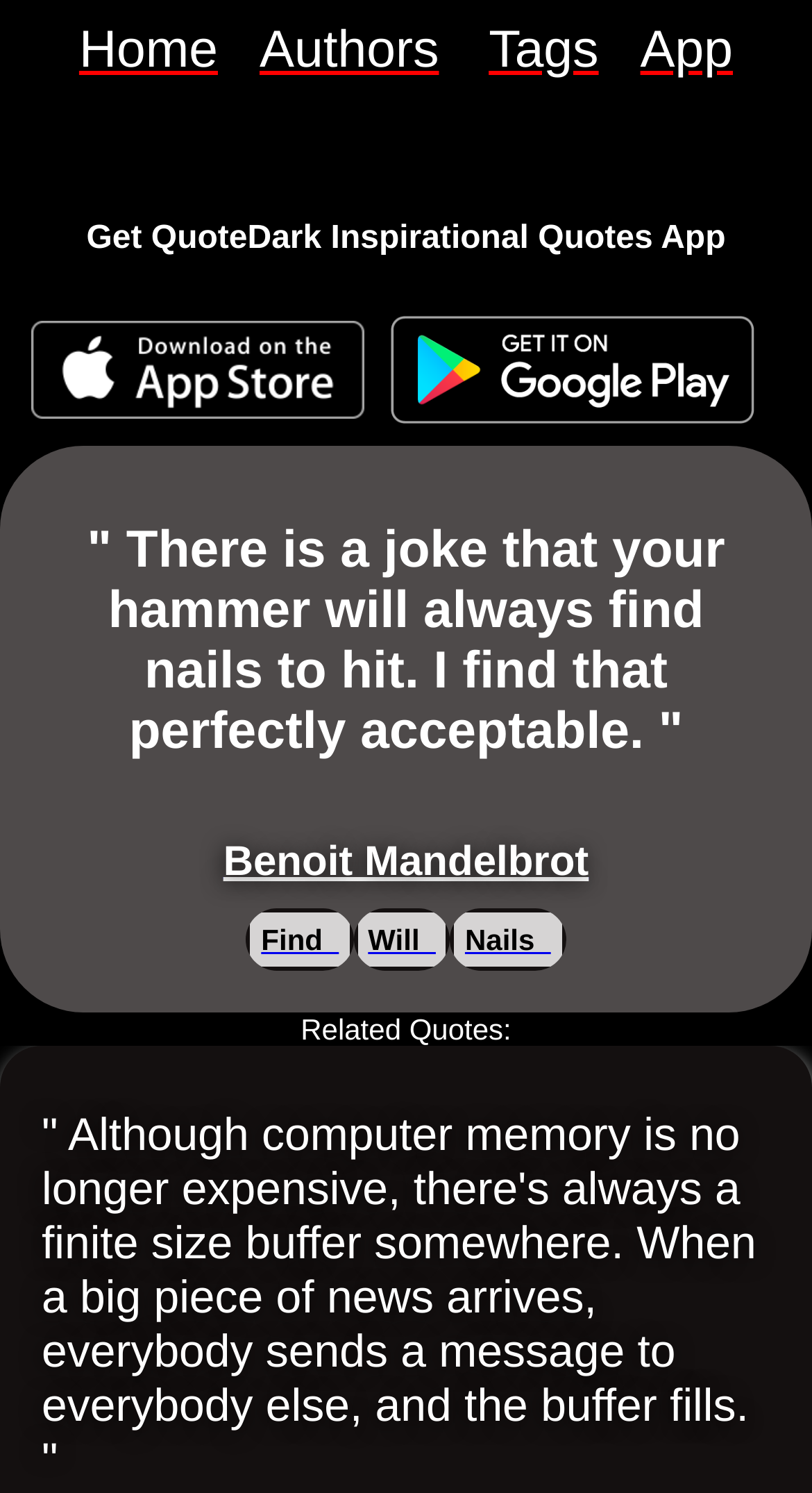What is the quote by Benoit Mandelbrot?
Based on the image, provide your answer in one word or phrase.

There is a joke that your hammer will always find nails to hit. I find that perfectly acceptable.